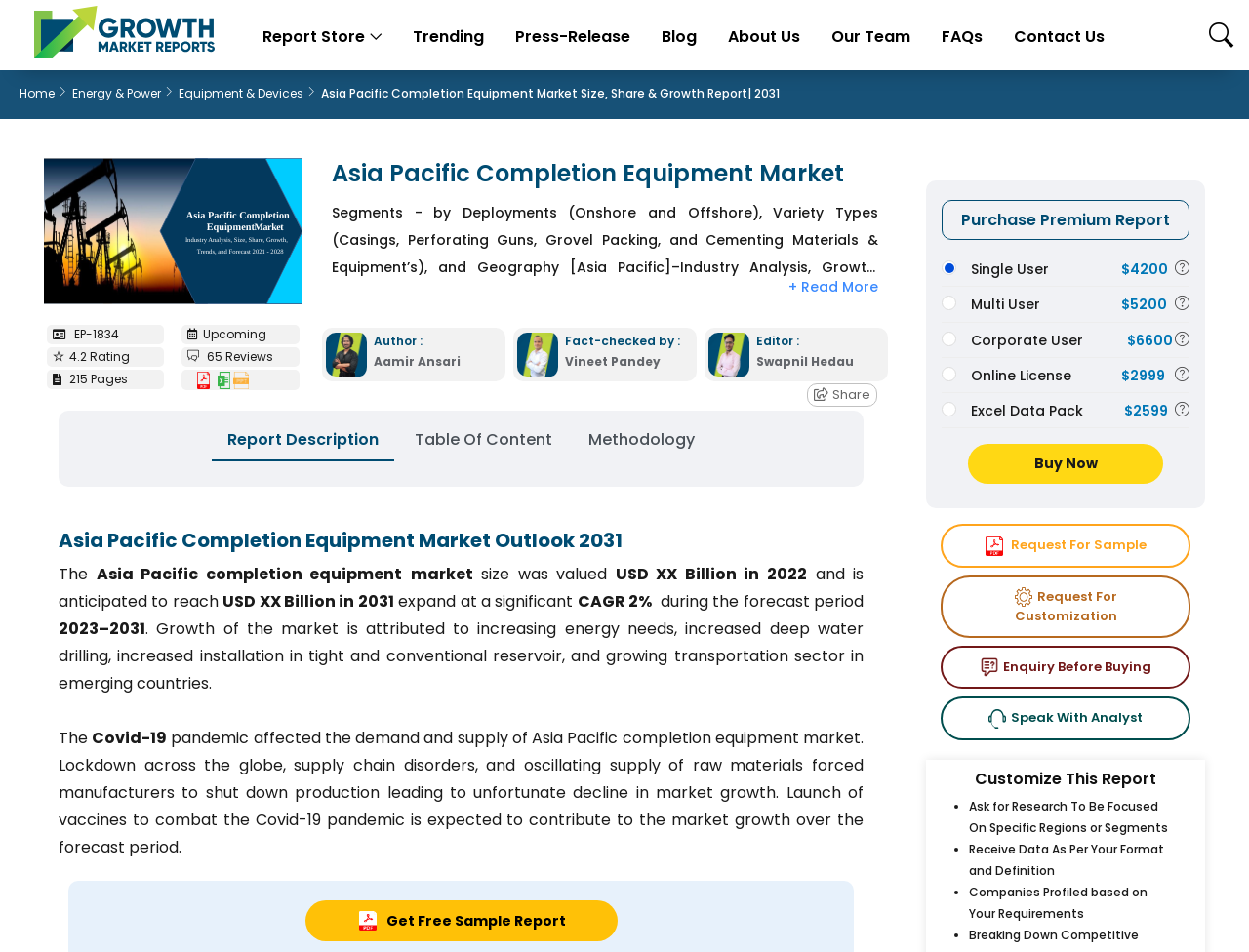Bounding box coordinates are specified in the format (top-left x, top-left y, bottom-right x, bottom-right y). All values are floating point numbers bounded between 0 and 1. Please provide the bounding box coordinate of the region this sentence describes: Our Team

[0.655, 0.0, 0.74, 0.073]